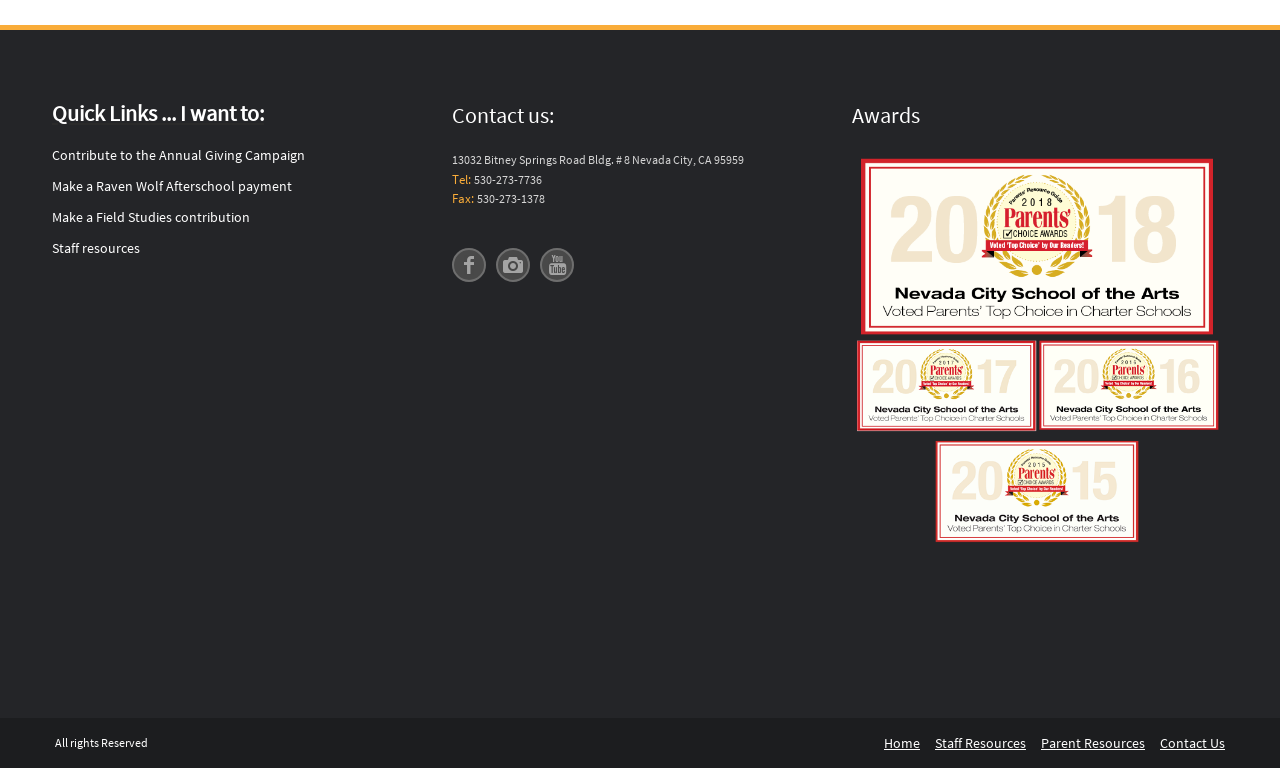Please find the bounding box coordinates of the element that you should click to achieve the following instruction: "Go to Home page". The coordinates should be presented as four float numbers between 0 and 1: [left, top, right, bottom].

[0.691, 0.959, 0.719, 0.977]